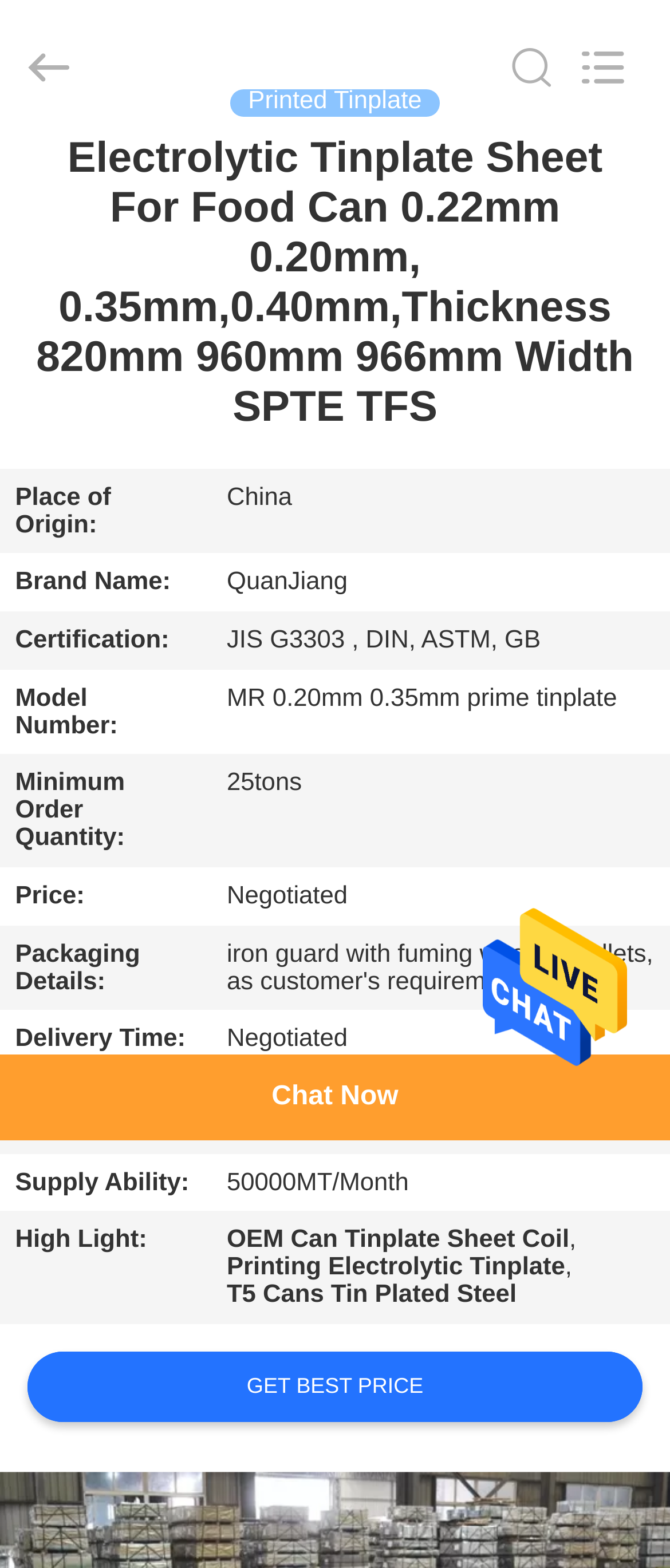Examine the image and give a thorough answer to the following question:
What is the payment term of the product?

I found the payment term by looking at the table on the webpage, specifically the row with the header 'Payment Terms:' and the corresponding grid cell that contains the text 'T/T'.